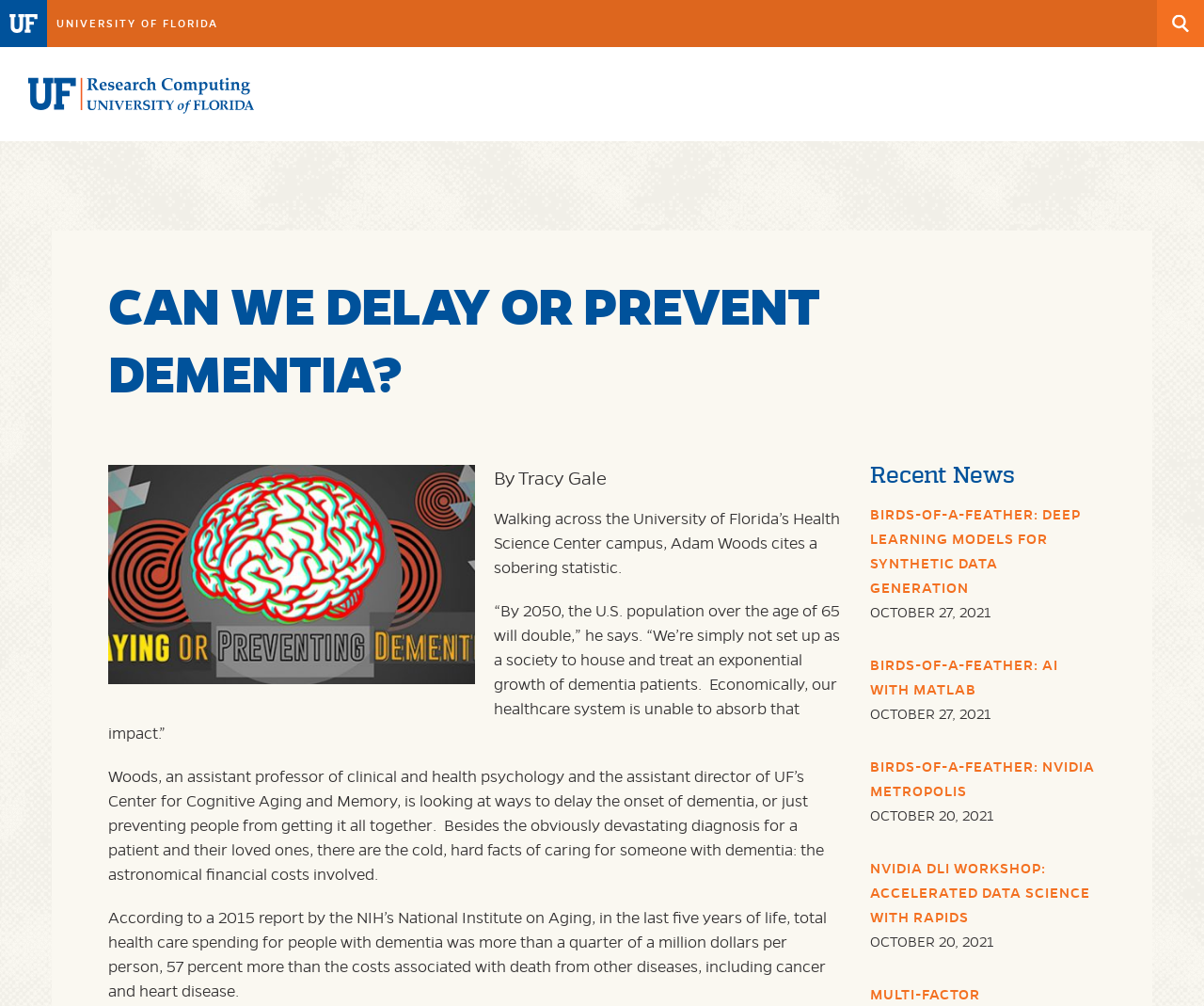What is the date of the news article 'BIRDS-OF-A-FEATHER: DEEP LEARNING MODELS FOR SYNTHETIC DATA GENERATION'?
Analyze the image and deliver a detailed answer to the question.

The date of the news article is mentioned below the link 'BIRDS-OF-A-FEATHER: DEEP LEARNING MODELS FOR SYNTHETIC DATA GENERATION' as 'OCTOBER 27, 2021'.